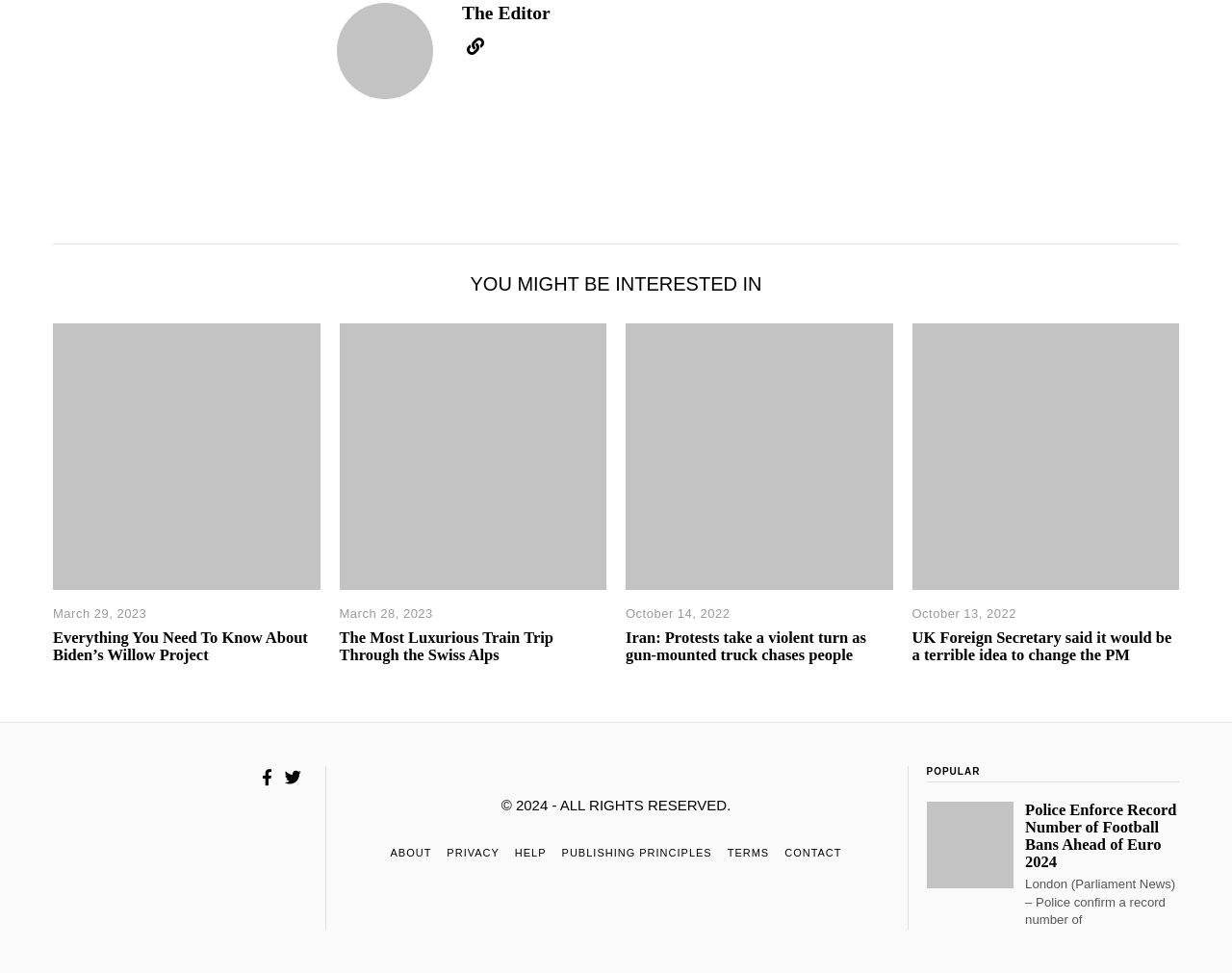Use one word or a short phrase to answer the question provided: 
How many articles are displayed on the webpage?

4